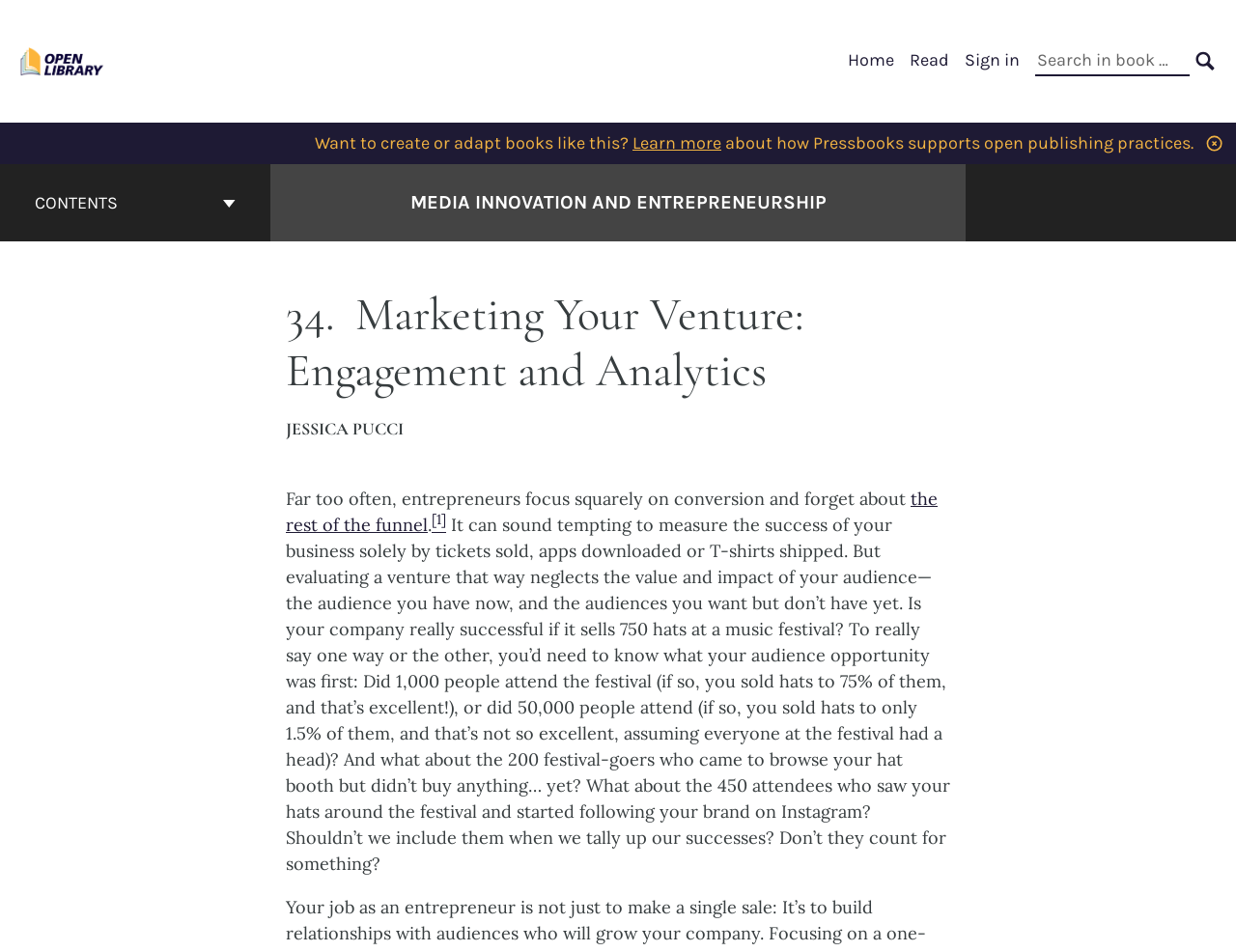Please reply to the following question with a single word or a short phrase:
What is the purpose of measuring audience opportunity?

To evaluate business success